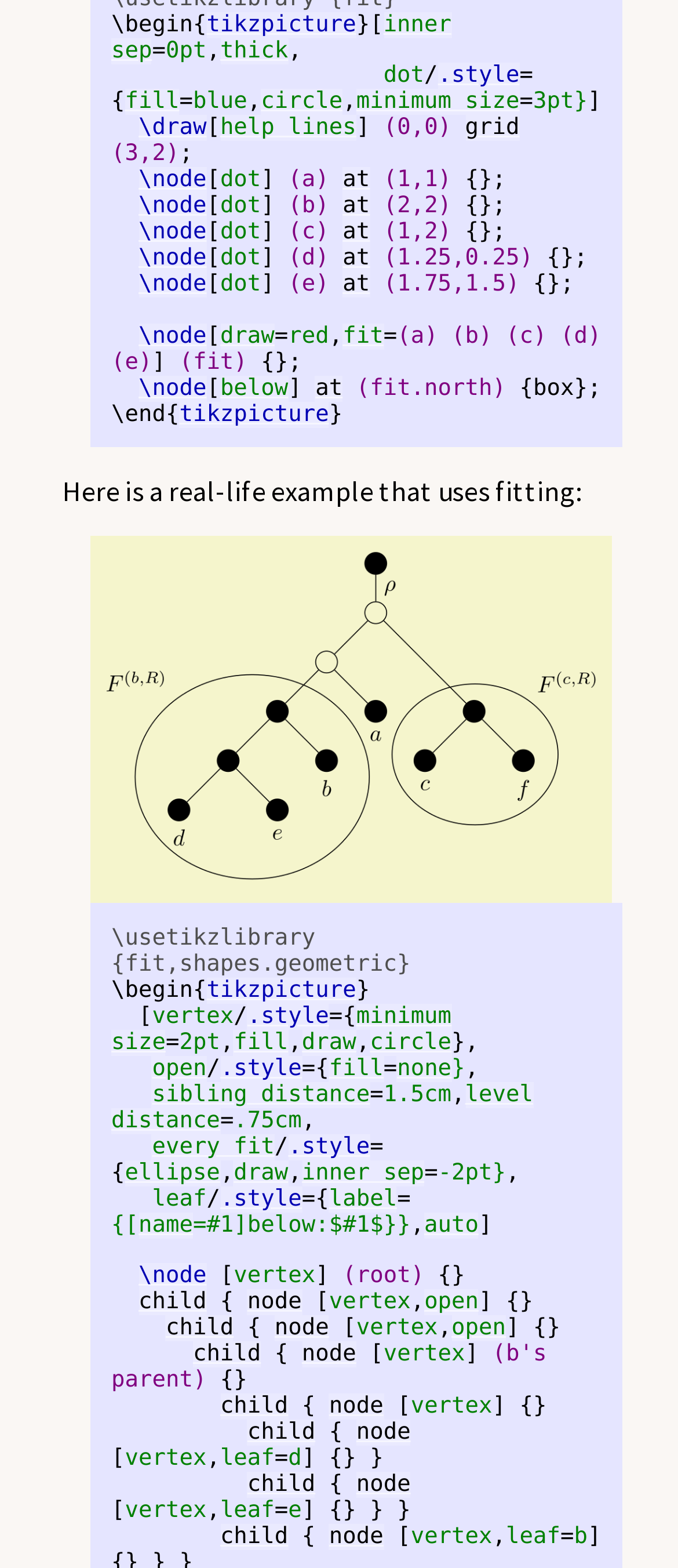Reply to the question below using a single word or brief phrase:
What is the minimum size of the circle?

3pt